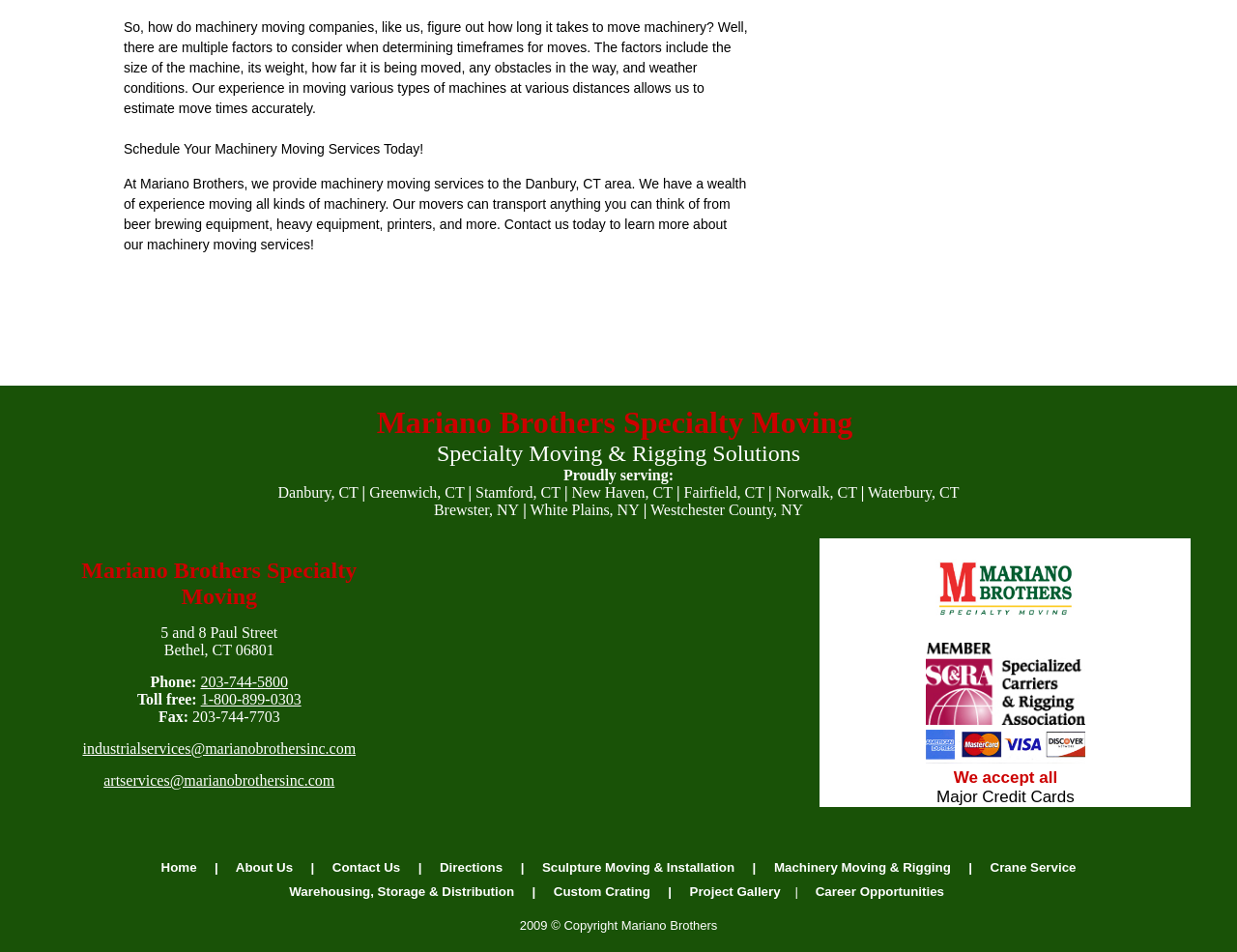Kindly provide the bounding box coordinates of the section you need to click on to fulfill the given instruction: "search for something".

None